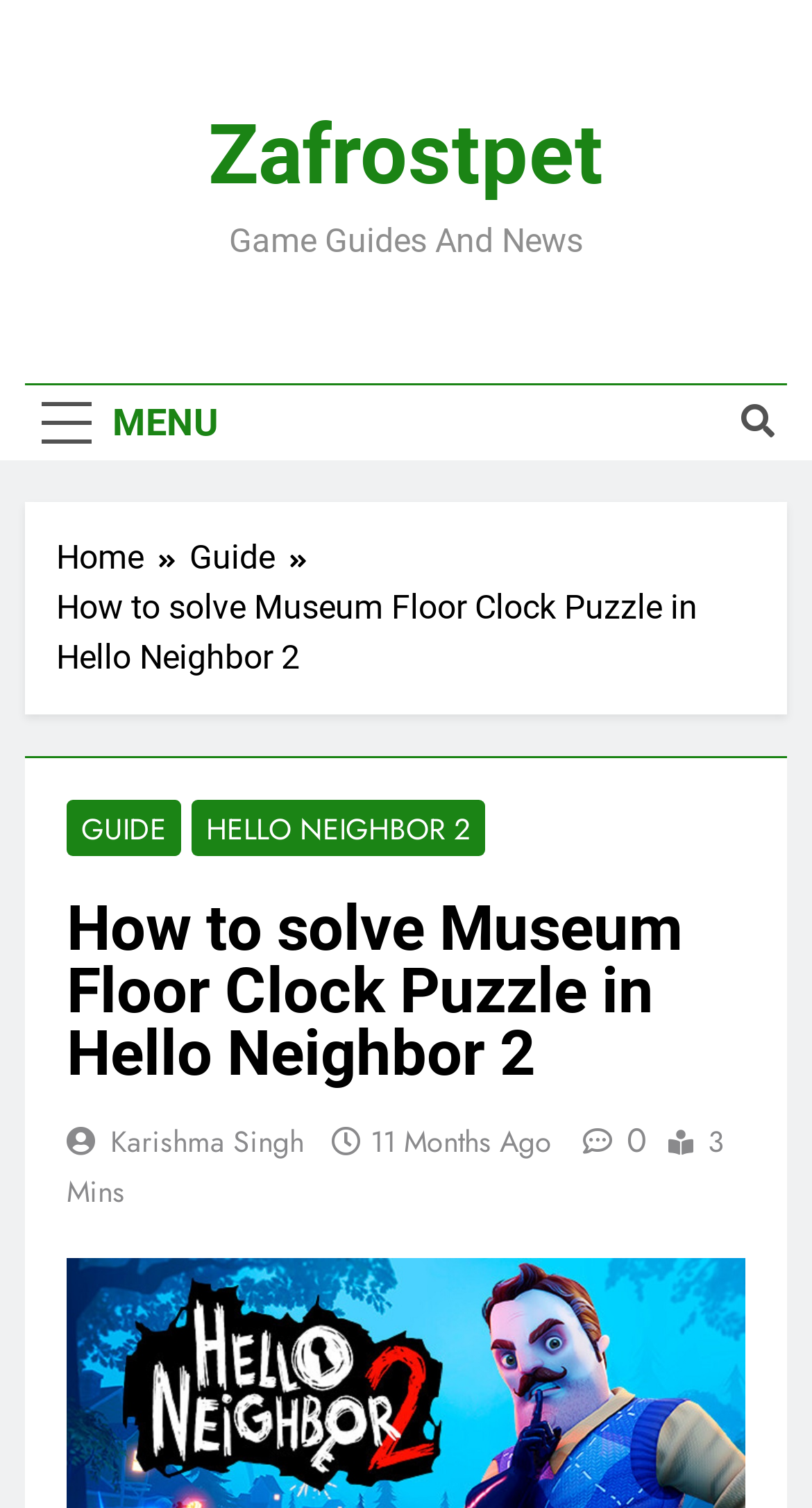What is the main heading displayed on the webpage? Please provide the text.

How to solve Museum Floor Clock Puzzle in Hello Neighbor 2